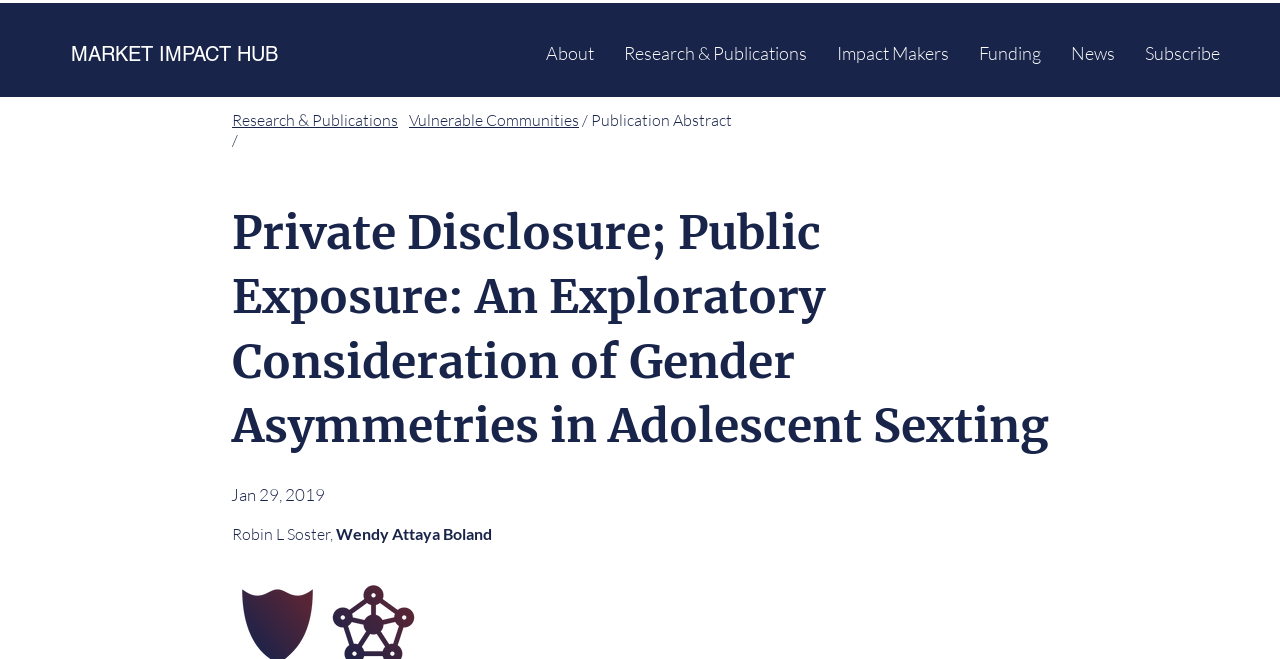How many authors are listed for this publication? Look at the image and give a one-word or short phrase answer.

2